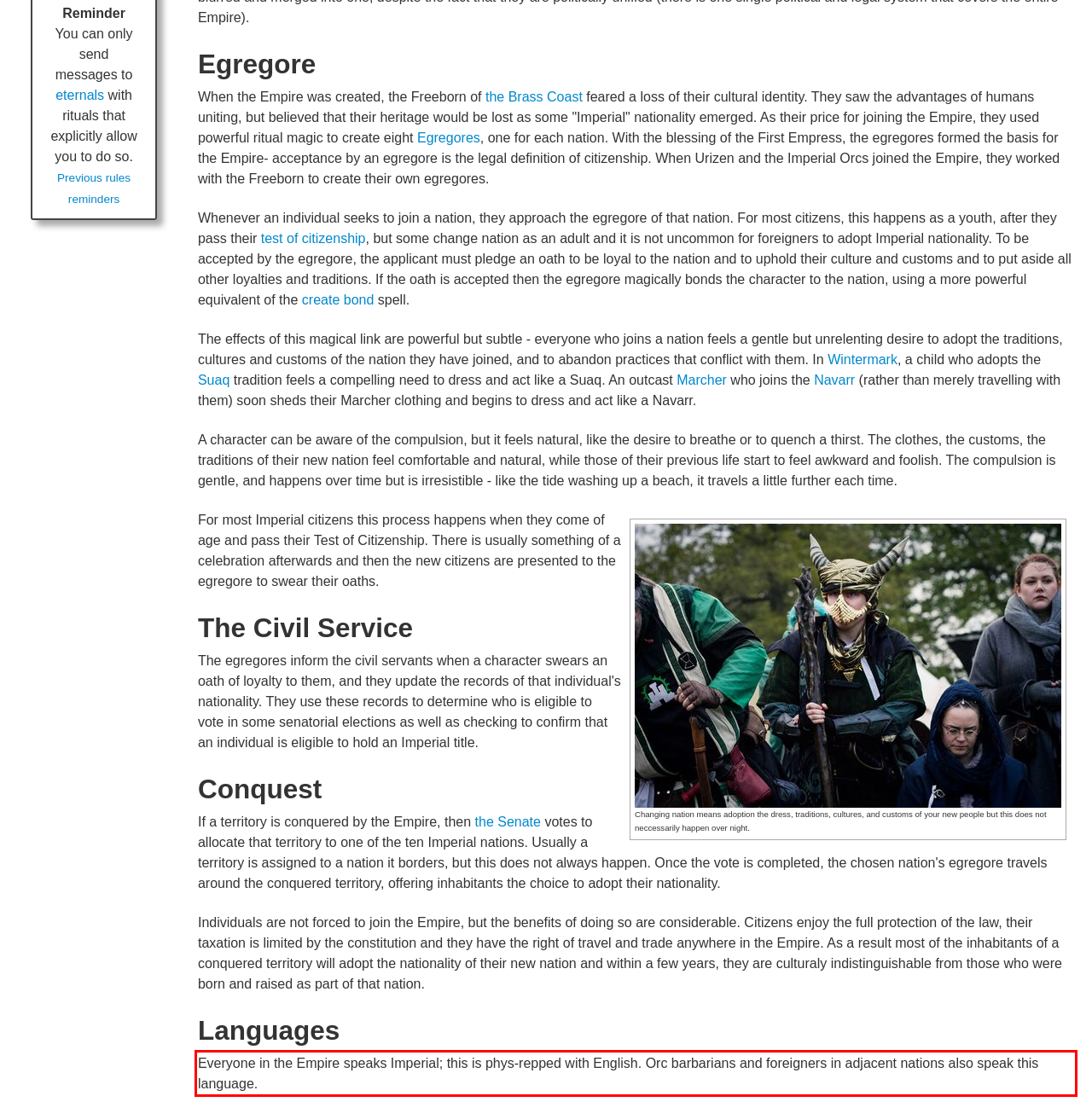Analyze the screenshot of the webpage that features a red bounding box and recognize the text content enclosed within this red bounding box.

Everyone in the Empire speaks Imperial; this is phys-repped with English. Orc barbarians and foreigners in adjacent nations also speak this language.